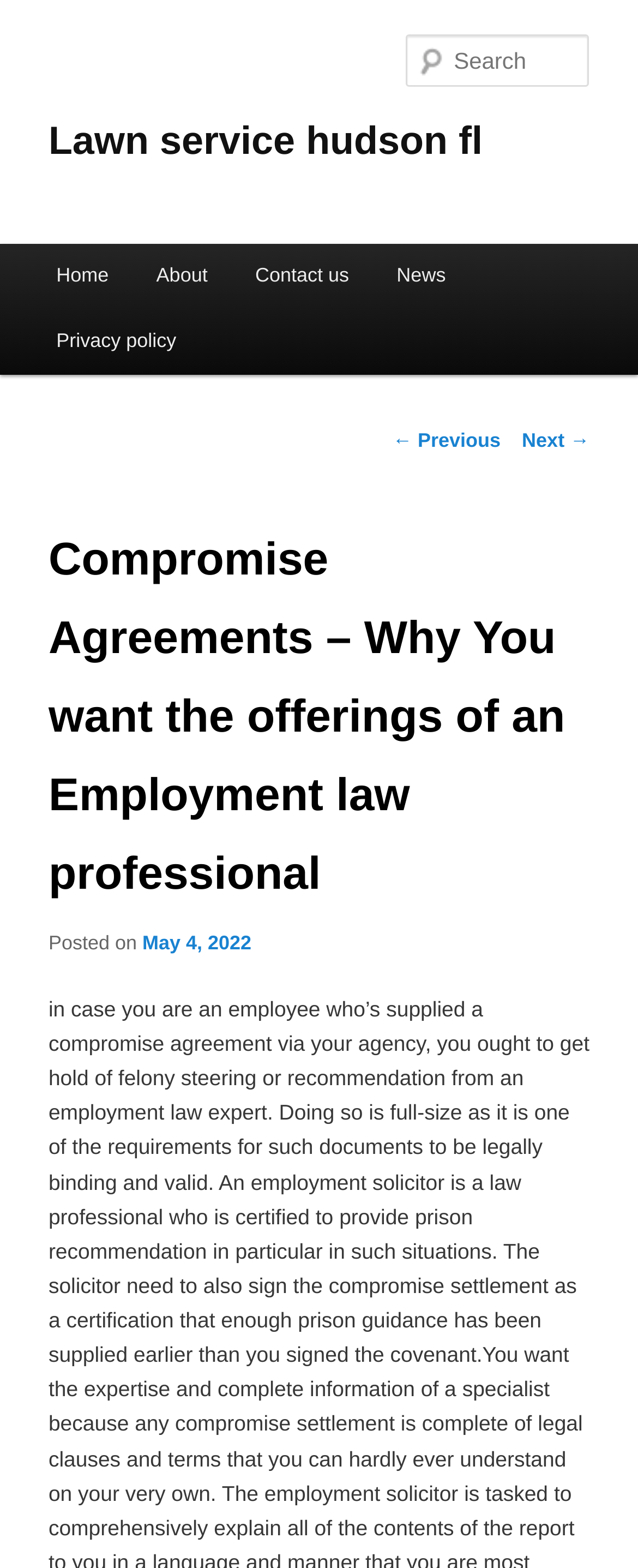Provide the bounding box coordinates for the specified HTML element described in this description: "May 4, 2022". The coordinates should be four float numbers ranging from 0 to 1, in the format [left, top, right, bottom].

[0.223, 0.594, 0.394, 0.608]